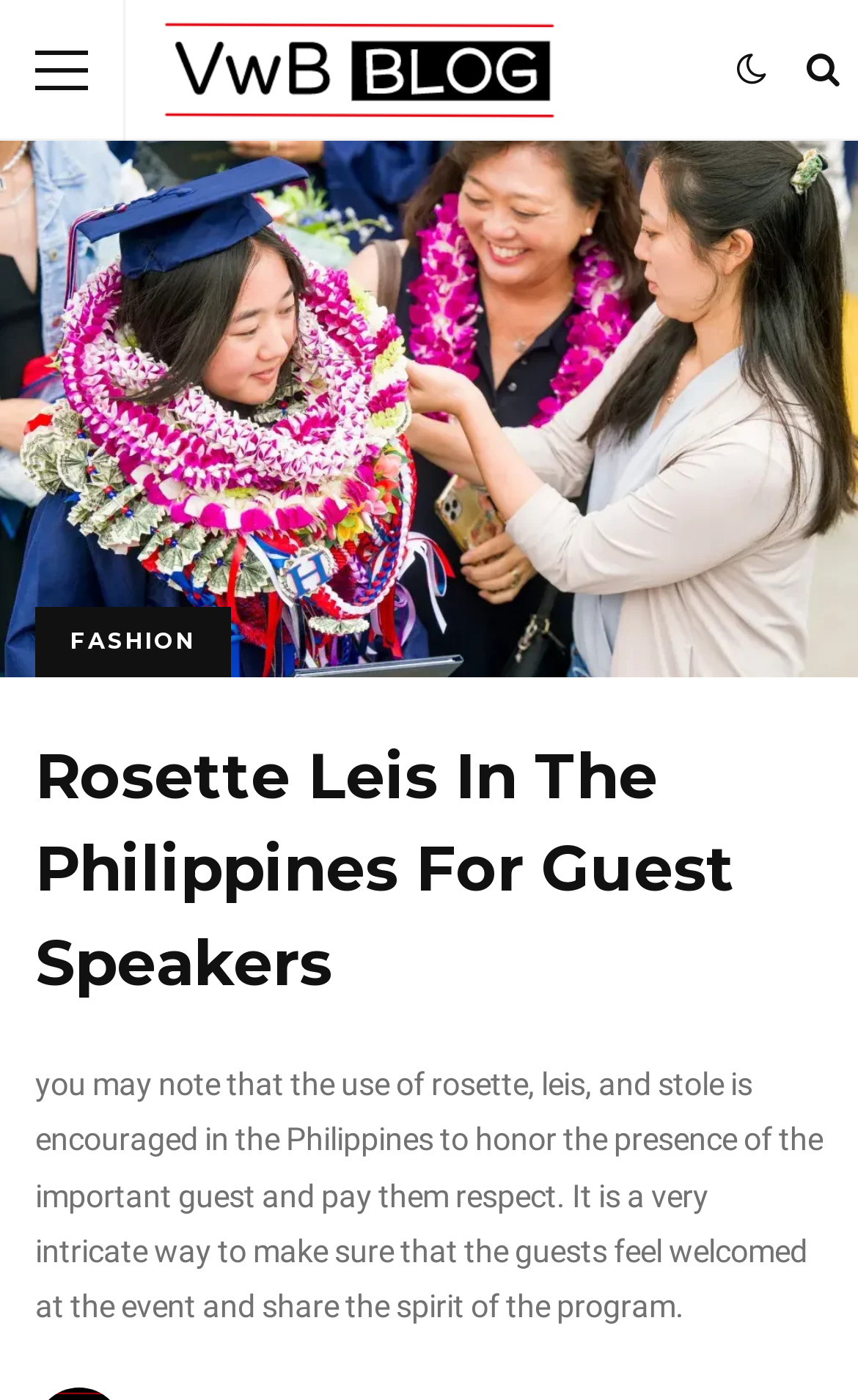Where is the VWB Blog logo located? Observe the screenshot and provide a one-word or short phrase answer.

Top left